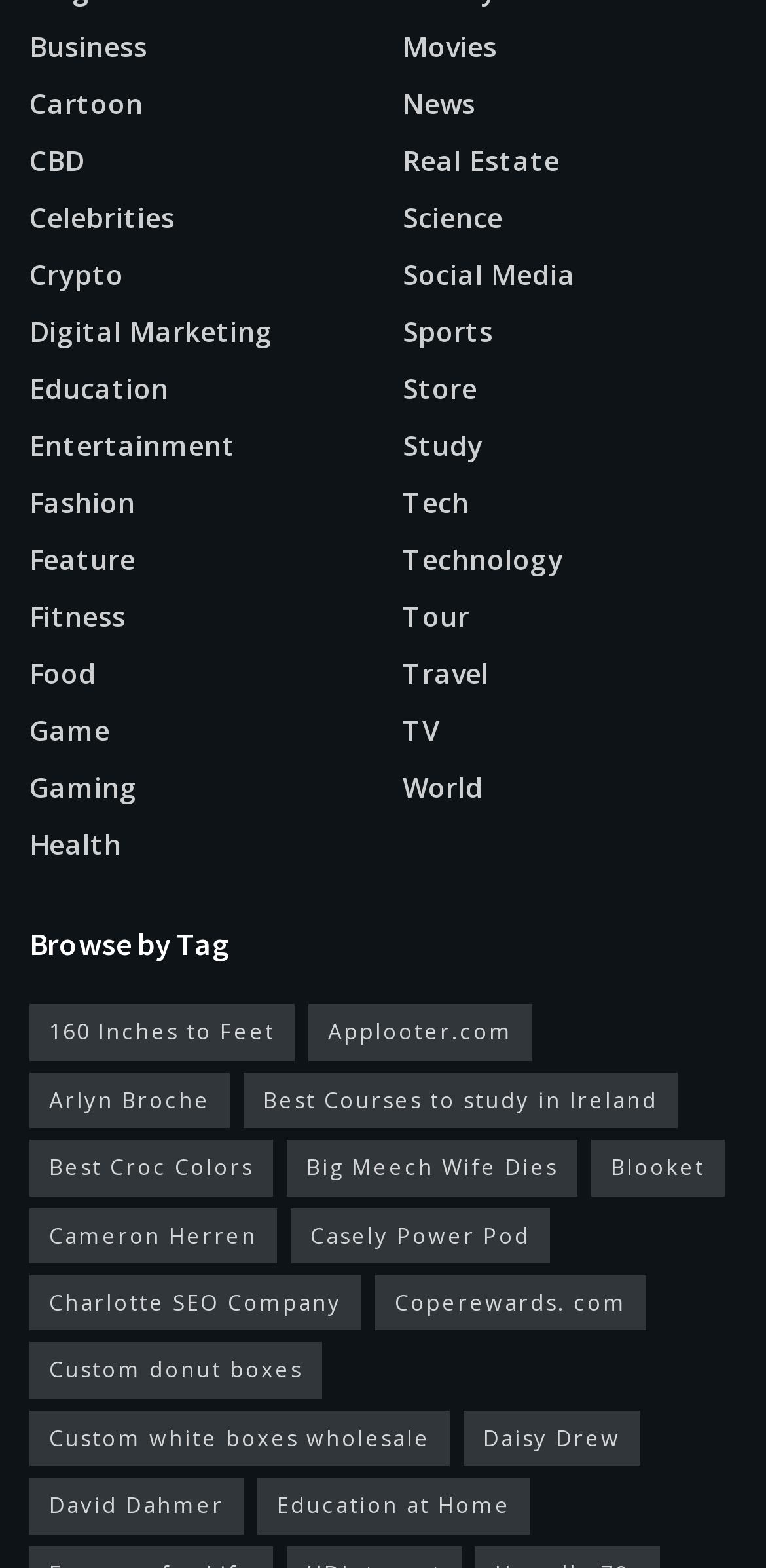Provide your answer in one word or a succinct phrase for the question: 
What is the first category?

Business